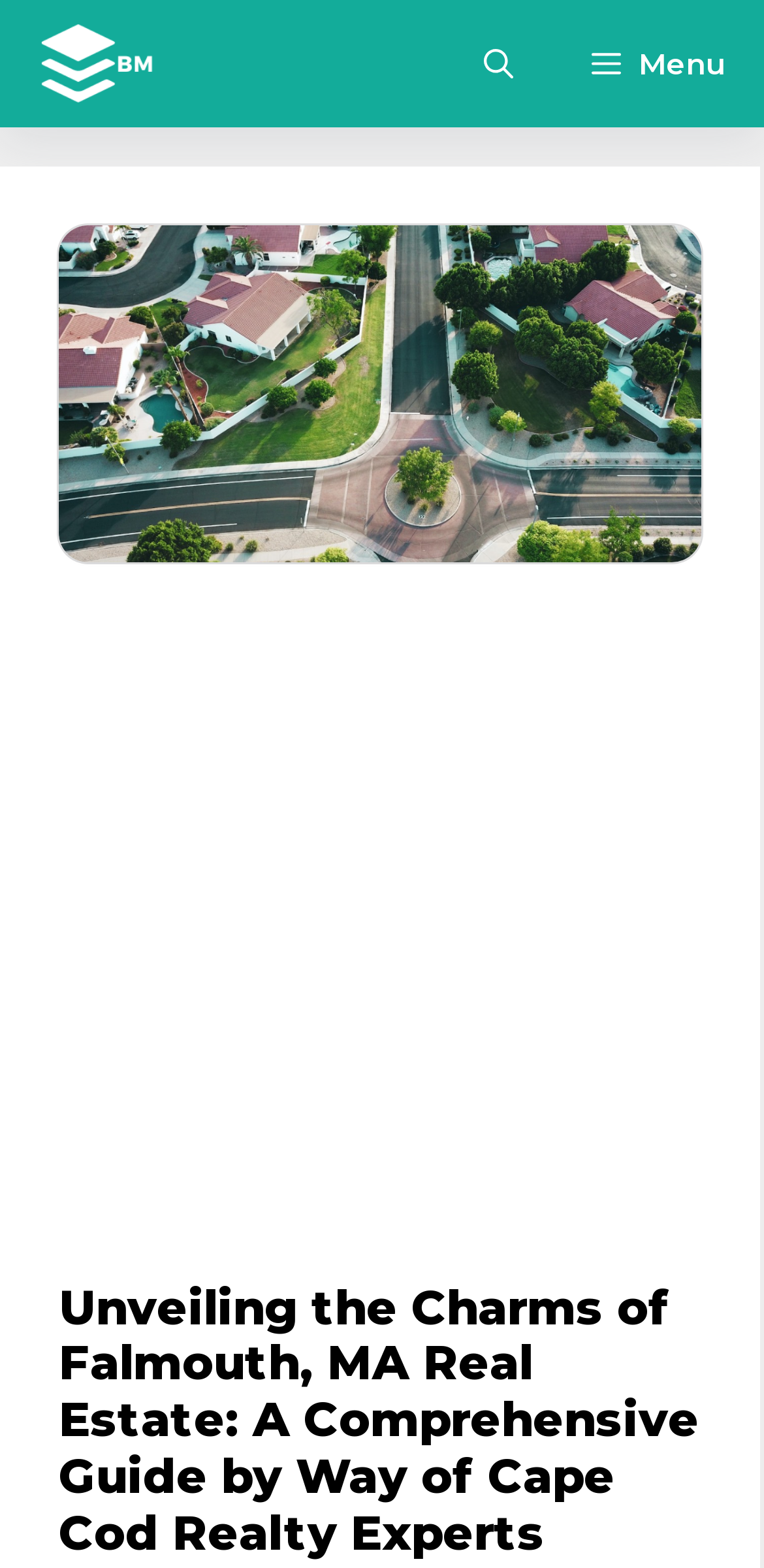Refer to the screenshot and give an in-depth answer to this question: What is the purpose of the 'Menu' button?

The 'Menu' button is located in the navigation section and is labeled as 'Menu'. Its purpose is to open the primary menu, which is likely to contain links to other sections of the webpage or related websites.